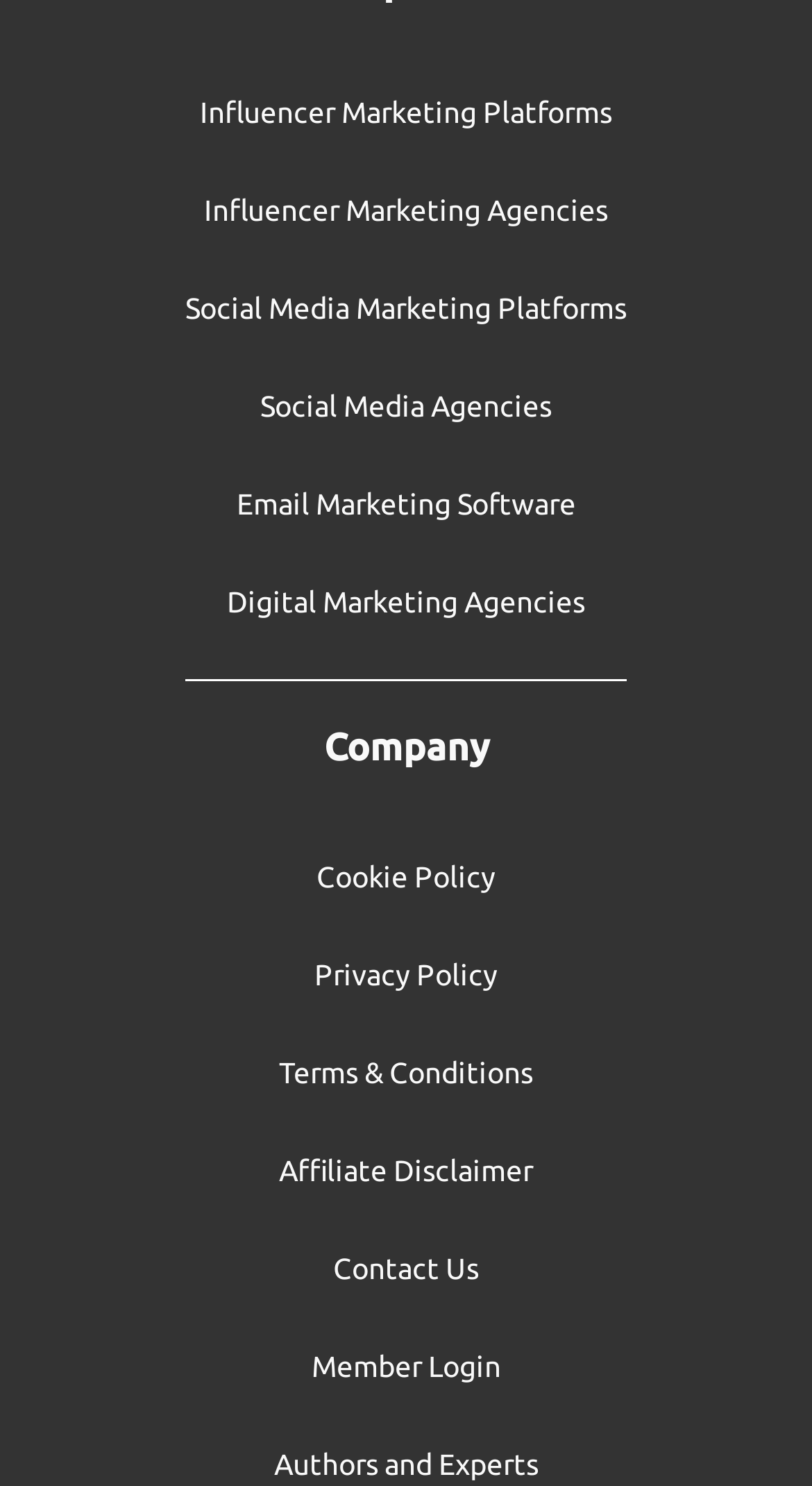Respond to the question with just a single word or phrase: 
What is the purpose of the 'Contact Us' link?

To contact the company